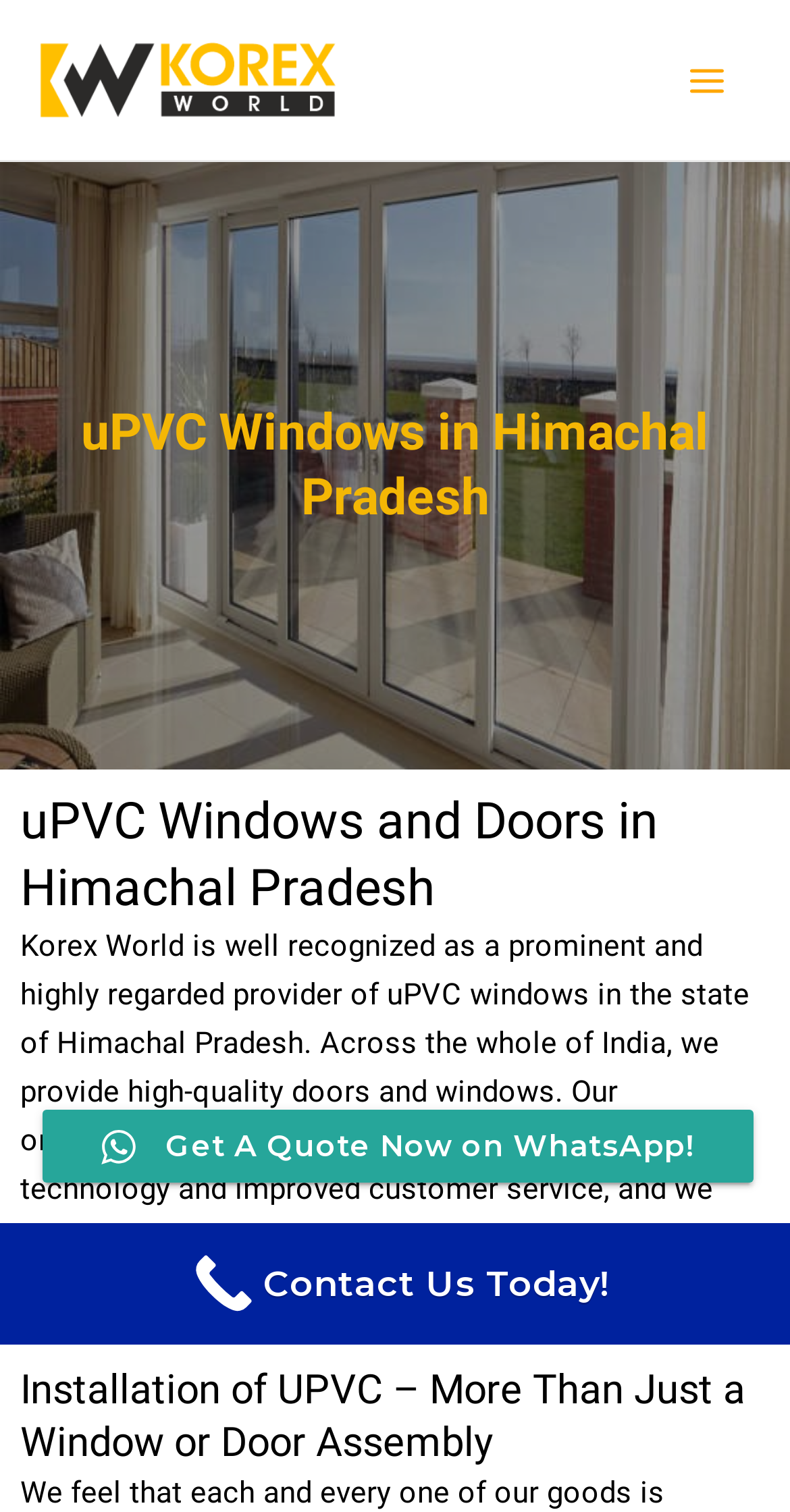What type of products does Korex World provide?
Use the information from the image to give a detailed answer to the question.

The webpage mentions 'uPVC Windows in Himachal Pradesh' and 'uPVC Windows and Doors in Himachal Pradesh' in the headings, indicating that Korex World provides uPVC windows and doors. Additionally, the static text mentions 'high-quality doors and windows'.